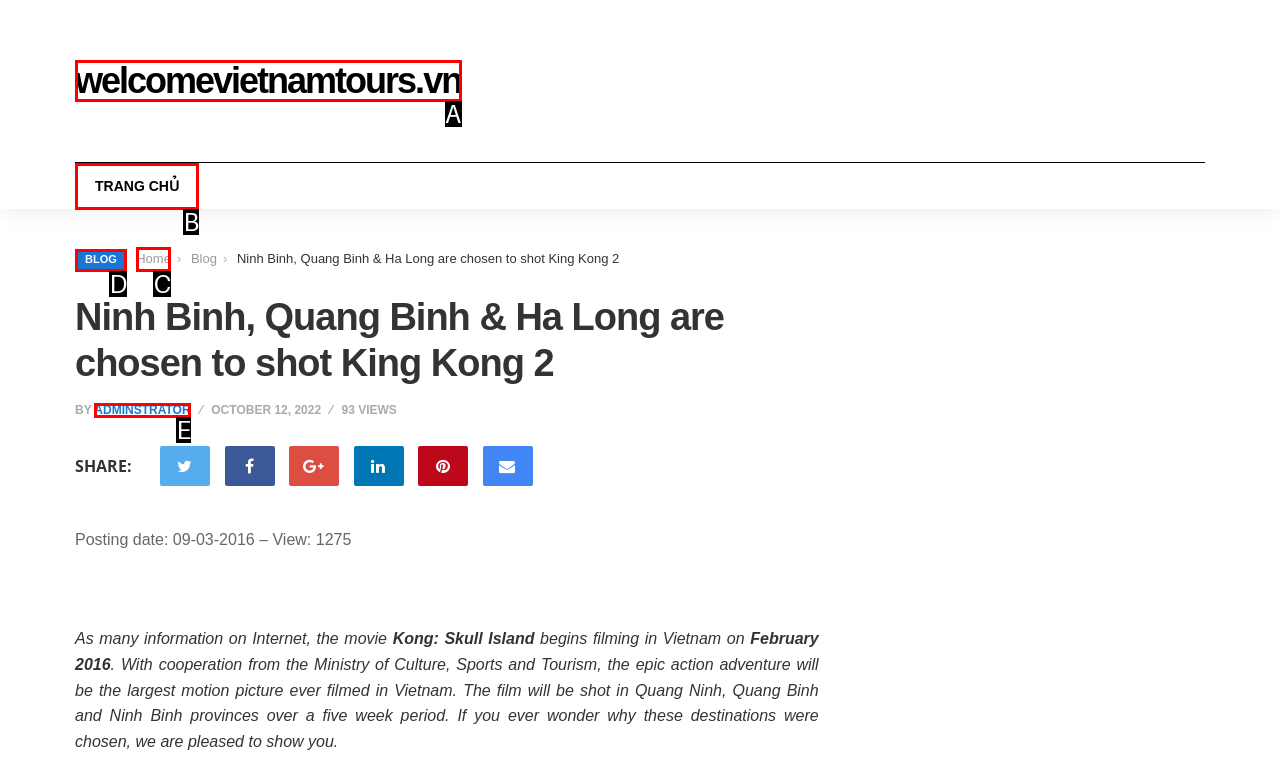Given the description: Trang chủ, determine the corresponding lettered UI element.
Answer with the letter of the selected option.

B